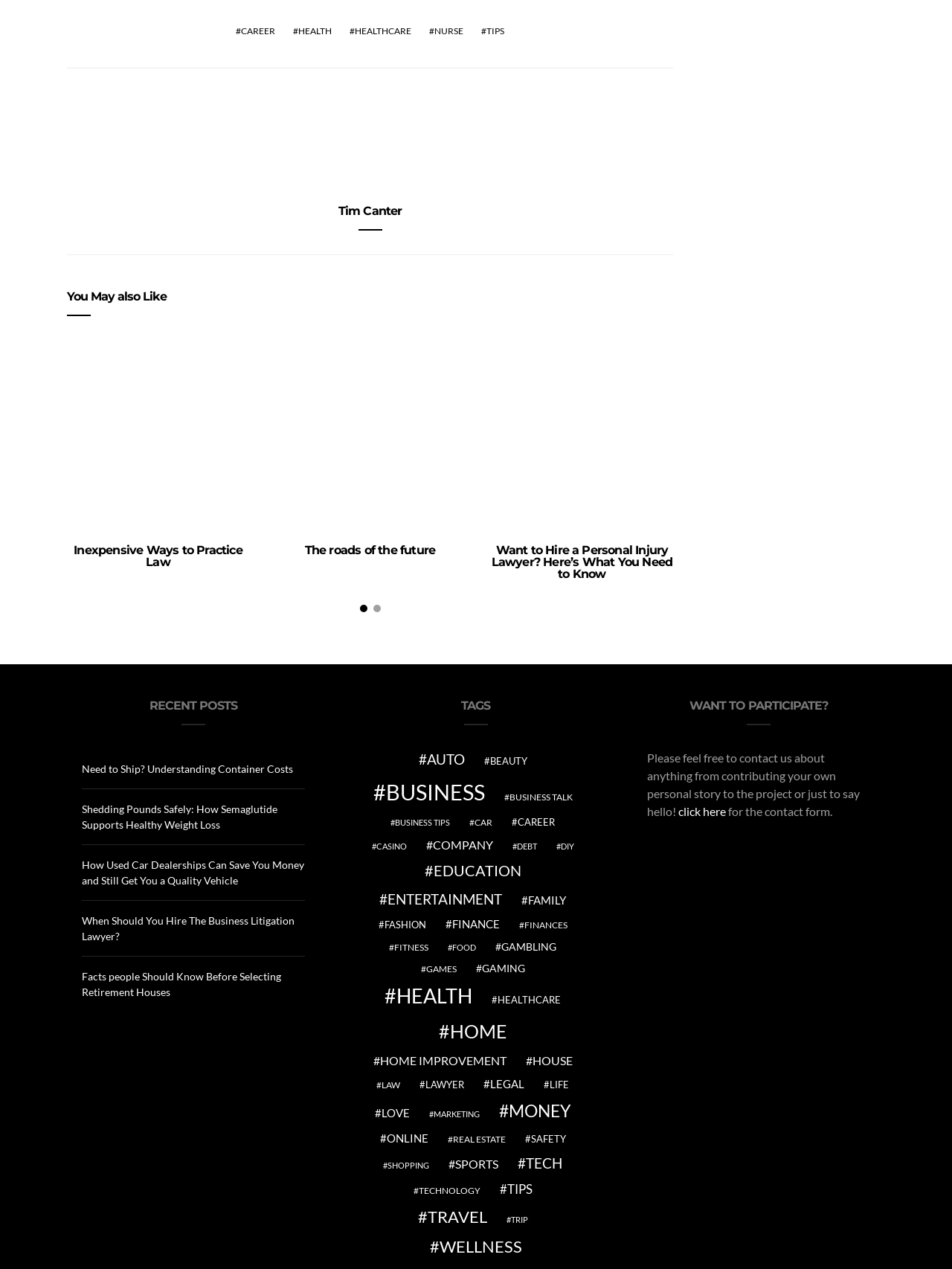Please specify the bounding box coordinates in the format (top-left x, top-left y, bottom-right x, bottom-right y), with values ranging from 0 to 1. Identify the bounding box for the UI component described as follows: parent_node: VIEW POST

[0.516, 0.268, 0.707, 0.411]